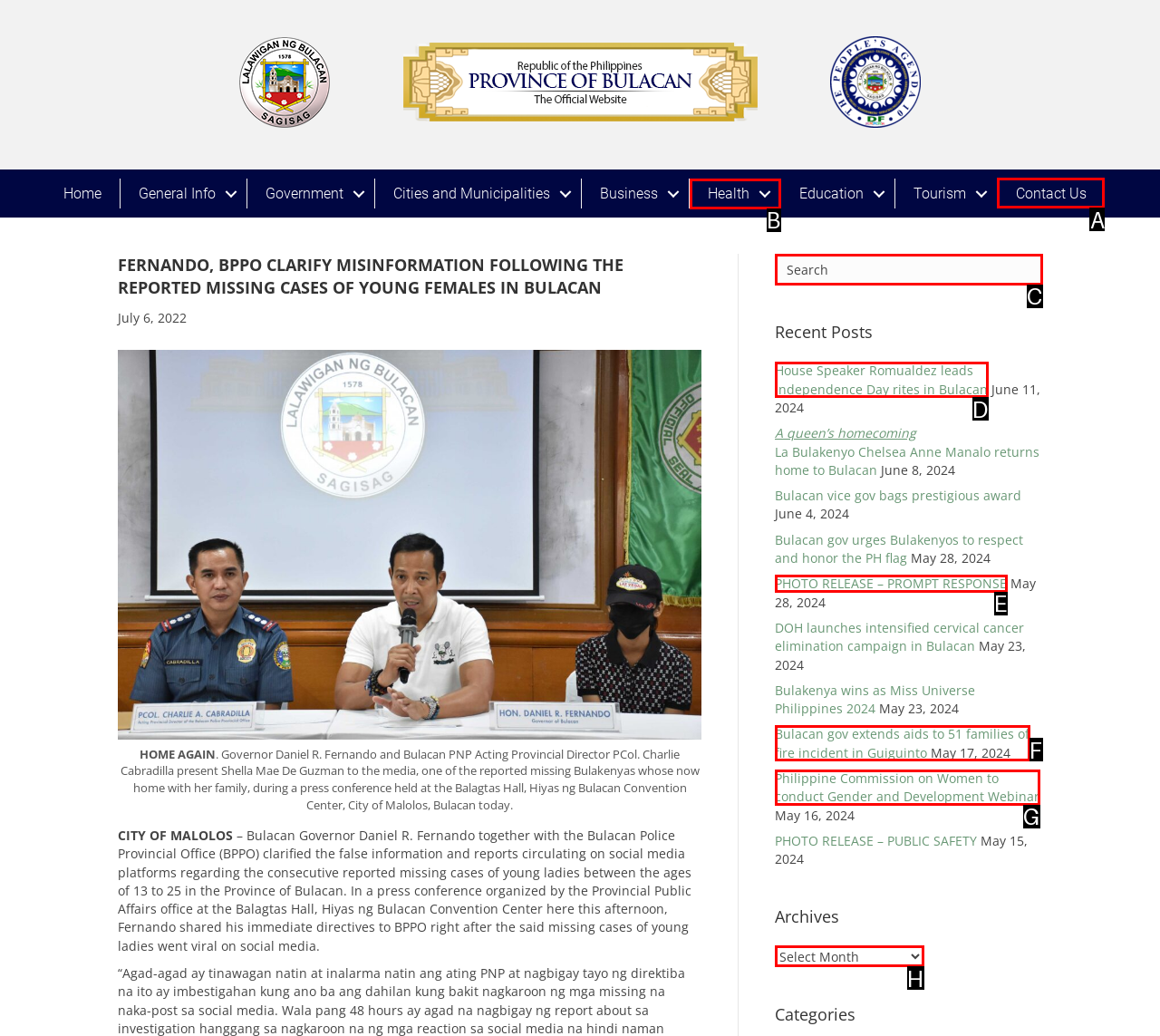What is the letter of the UI element you should click to Click the 'Contact Us' link? Provide the letter directly.

A